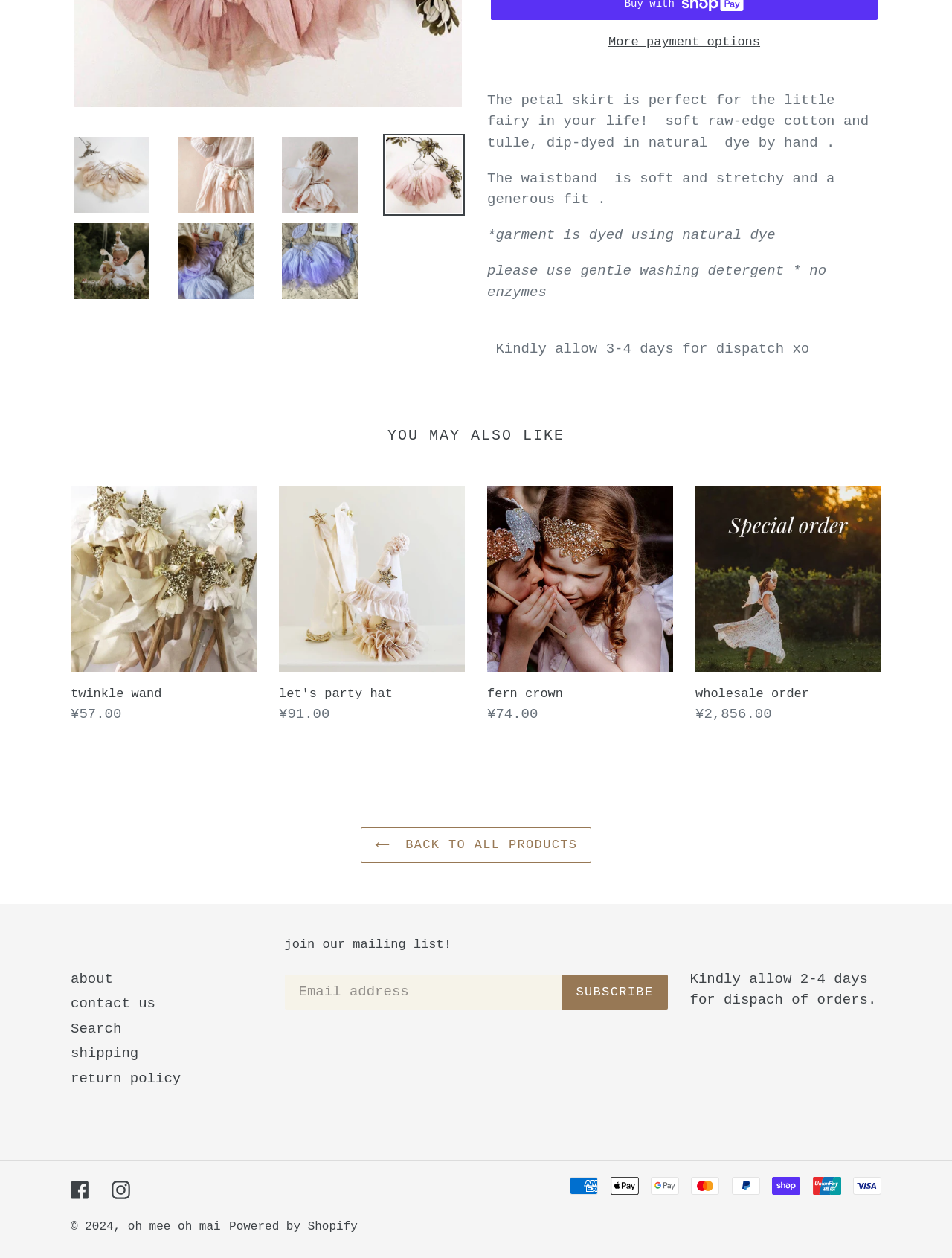Highlight the bounding box of the UI element that corresponds to this description: "oh mee oh mai".

[0.134, 0.97, 0.232, 0.98]